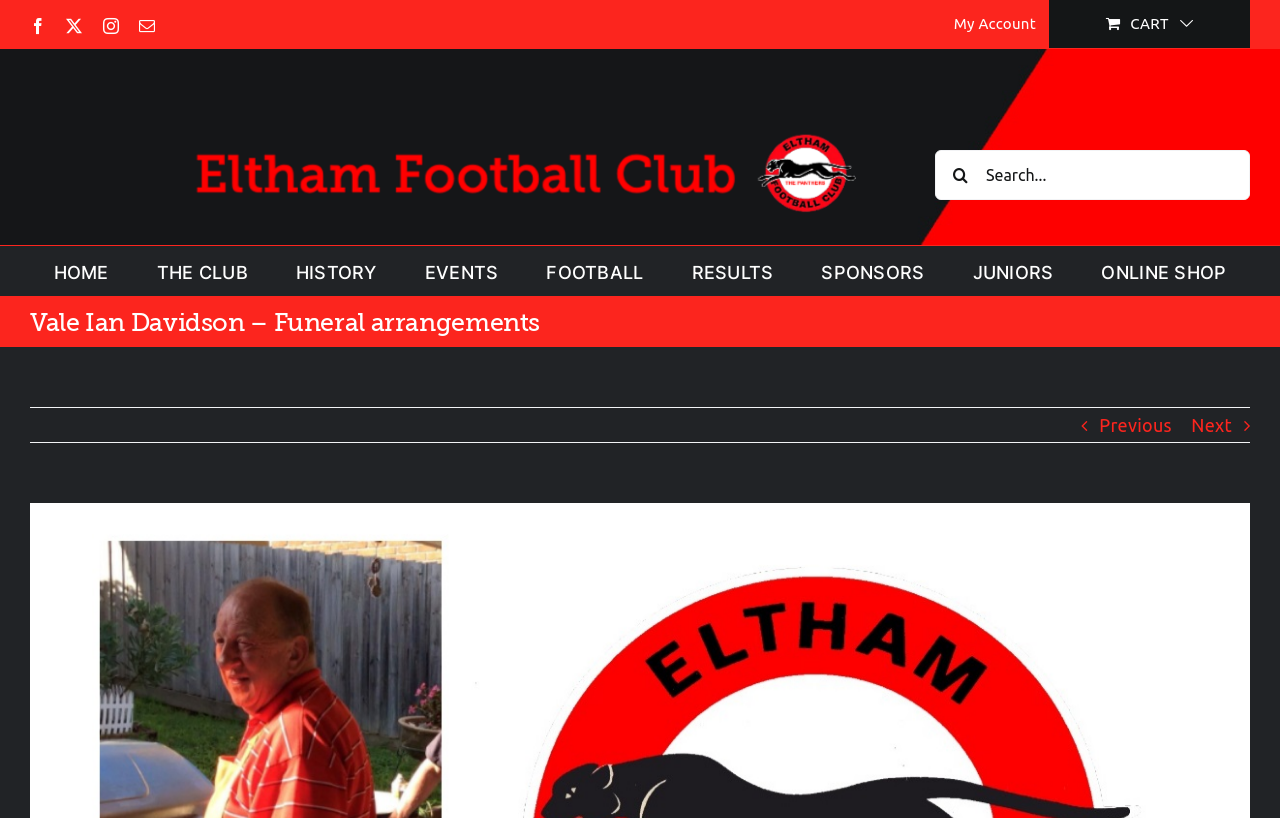Answer the following query concisely with a single word or phrase:
What is the purpose of the search box?

To search the website